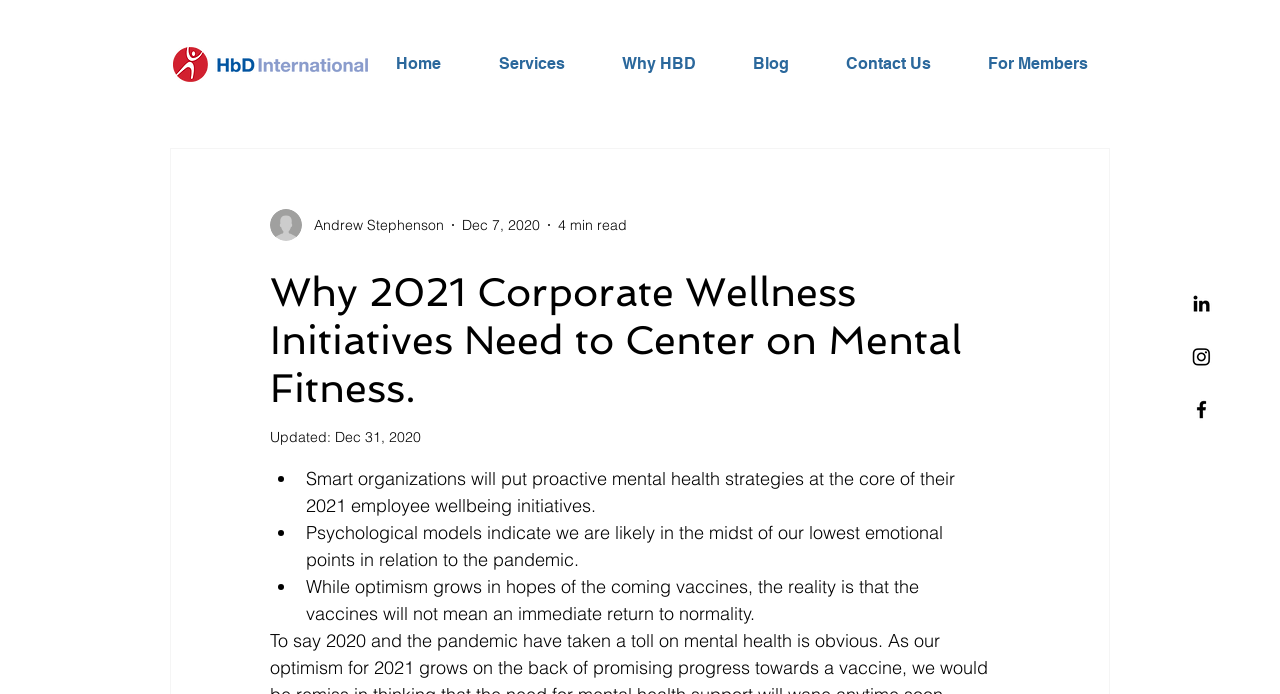Determine the bounding box for the UI element as described: "Contact Us". The coordinates should be represented as four float numbers between 0 and 1, formatted as [left, top, right, bottom].

[0.649, 0.056, 0.76, 0.128]